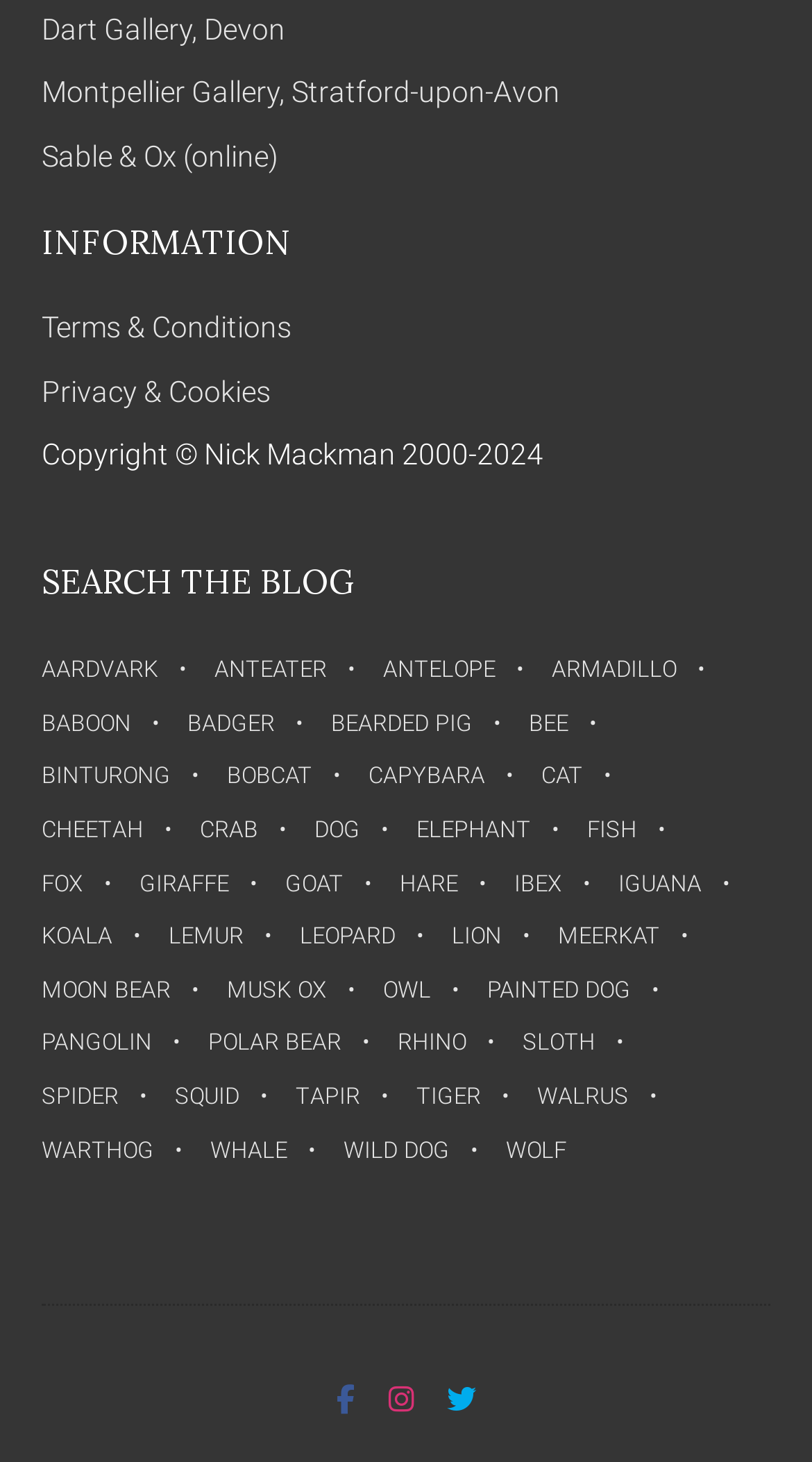What is the name of the gallery in Devon?
Please provide an in-depth and detailed response to the question.

Based on the links provided on the webpage, one of the galleries mentioned is Dart Gallery, which is located in Devon.